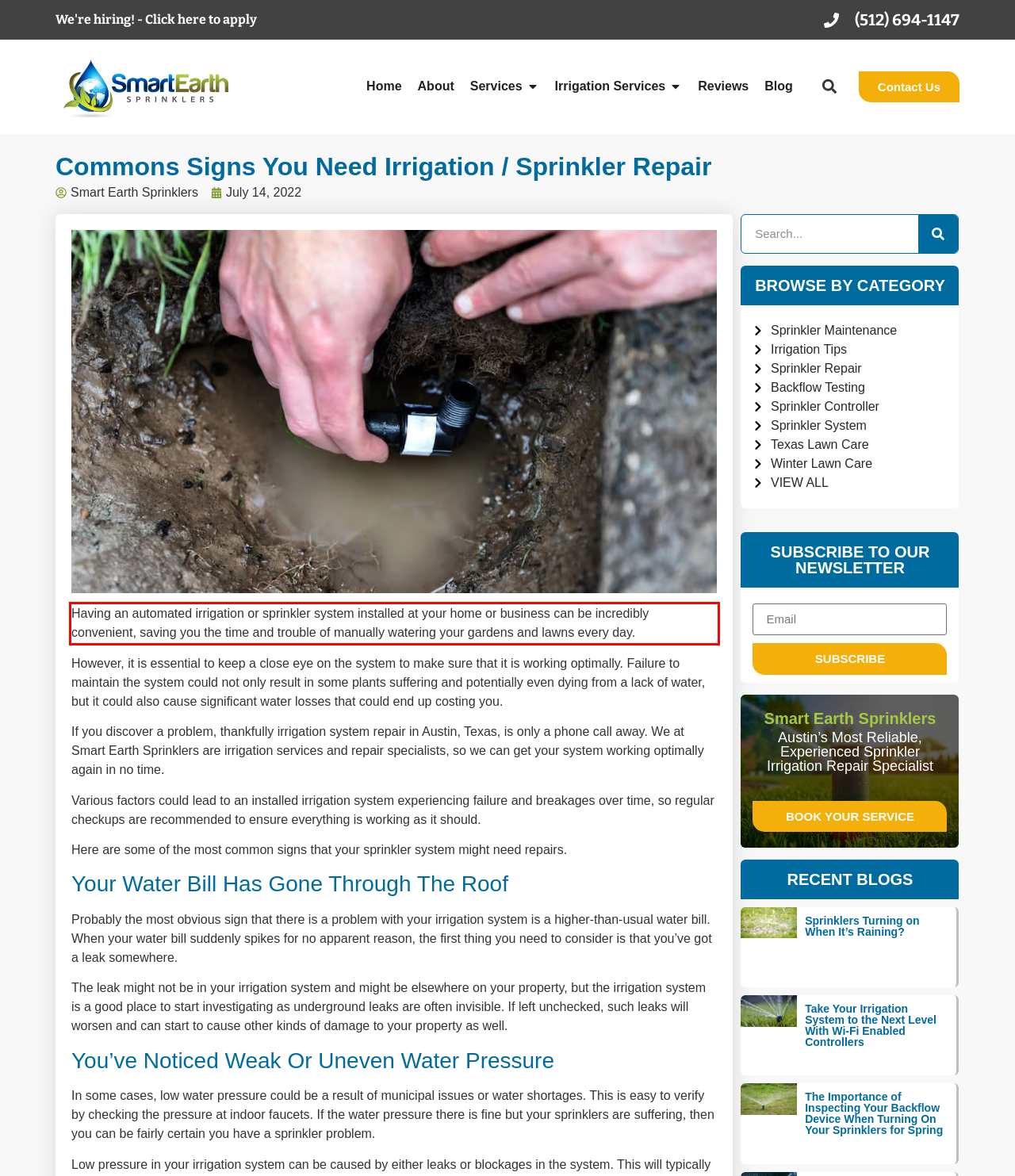Given a webpage screenshot with a red bounding box, perform OCR to read and deliver the text enclosed by the red bounding box.

Having an automated irrigation or sprinkler system installed at your home or business can be incredibly convenient, saving you the time and trouble of manually watering your gardens and lawns every day.